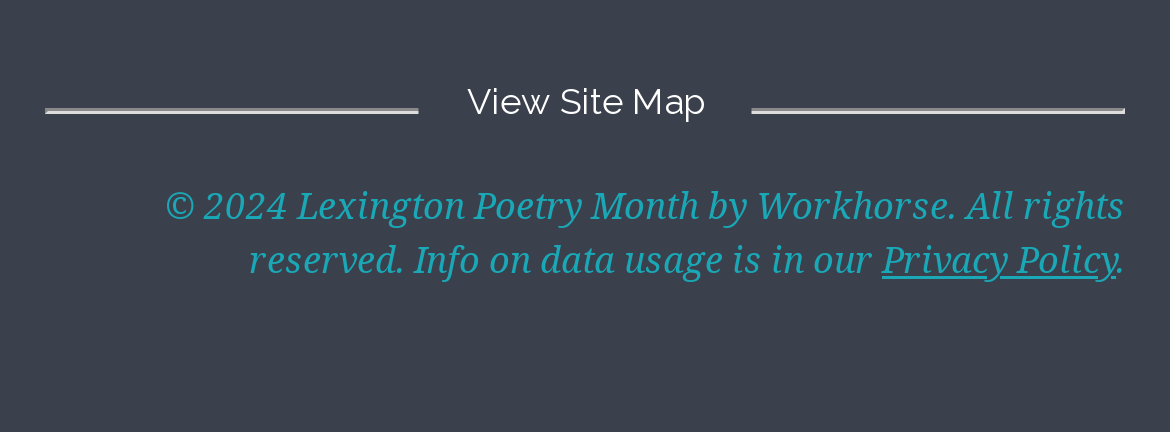What is the orientation of the separator?
Please provide a comprehensive answer based on the information in the image.

The separator element has an orientation attribute with a value of 'horizontal', indicating that it is a horizontal separator.